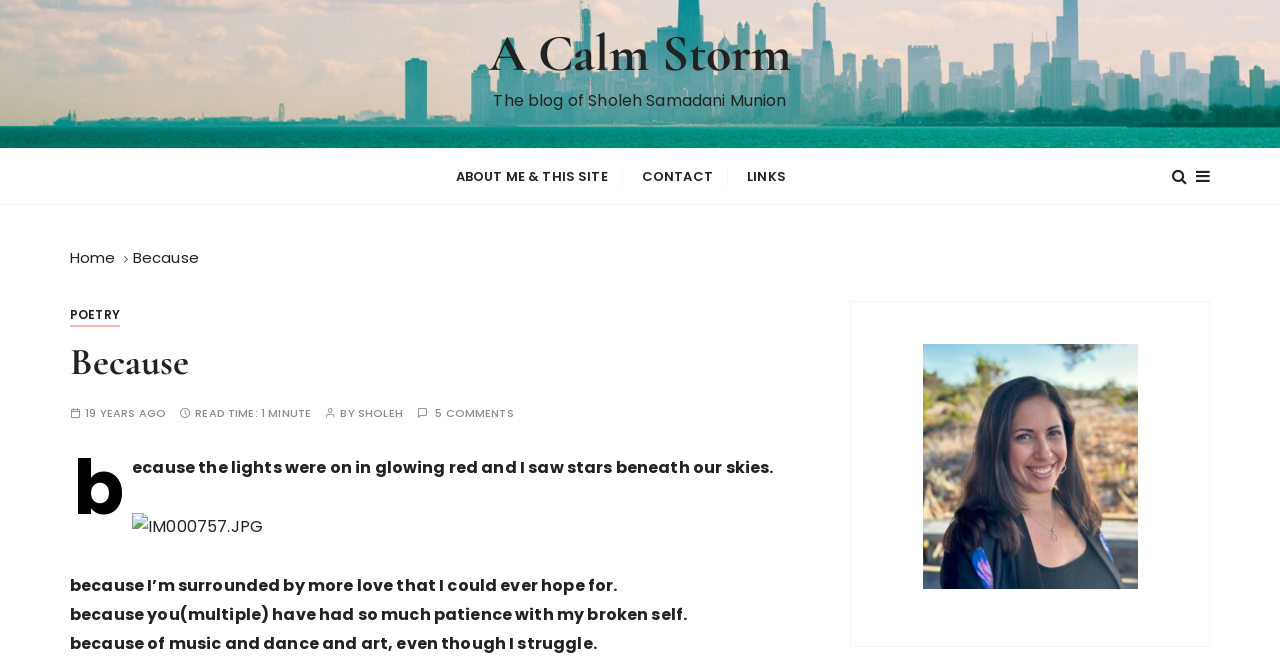Extract the bounding box coordinates for the HTML element that matches this description: "Poetry". The coordinates should be four float numbers between 0 and 1, i.e., [left, top, right, bottom].

[0.055, 0.455, 0.094, 0.491]